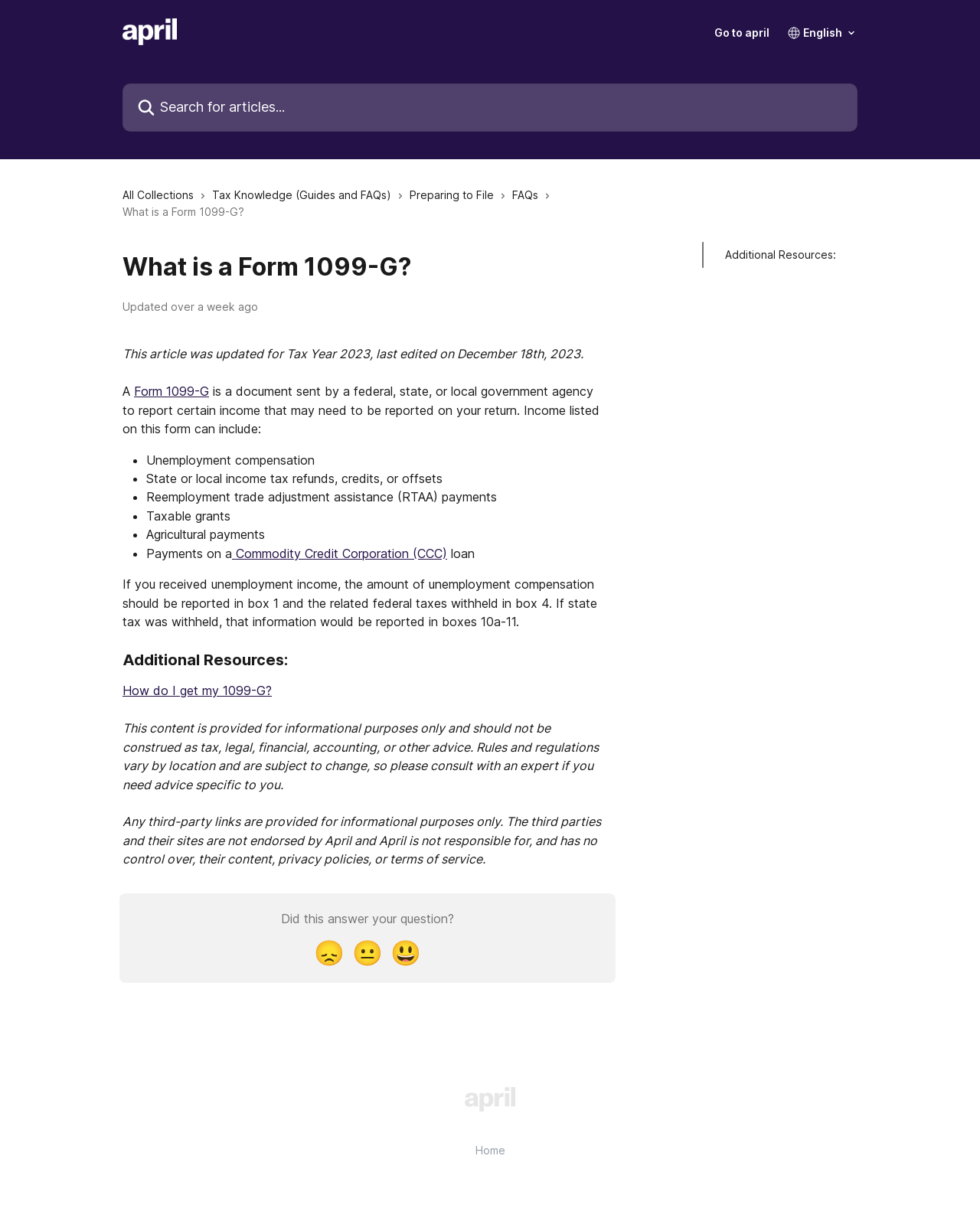What is the function of the buttons at the bottom of the webpage?
From the details in the image, answer the question comprehensively.

The buttons at the bottom of the webpage are labeled with different emotions, such as 'Disappointed Reaction', 'Neutral Reaction', and 'Smiley Reaction'. This suggests that the function of these buttons is to allow users to rate the helpfulness of the answer provided on the webpage.